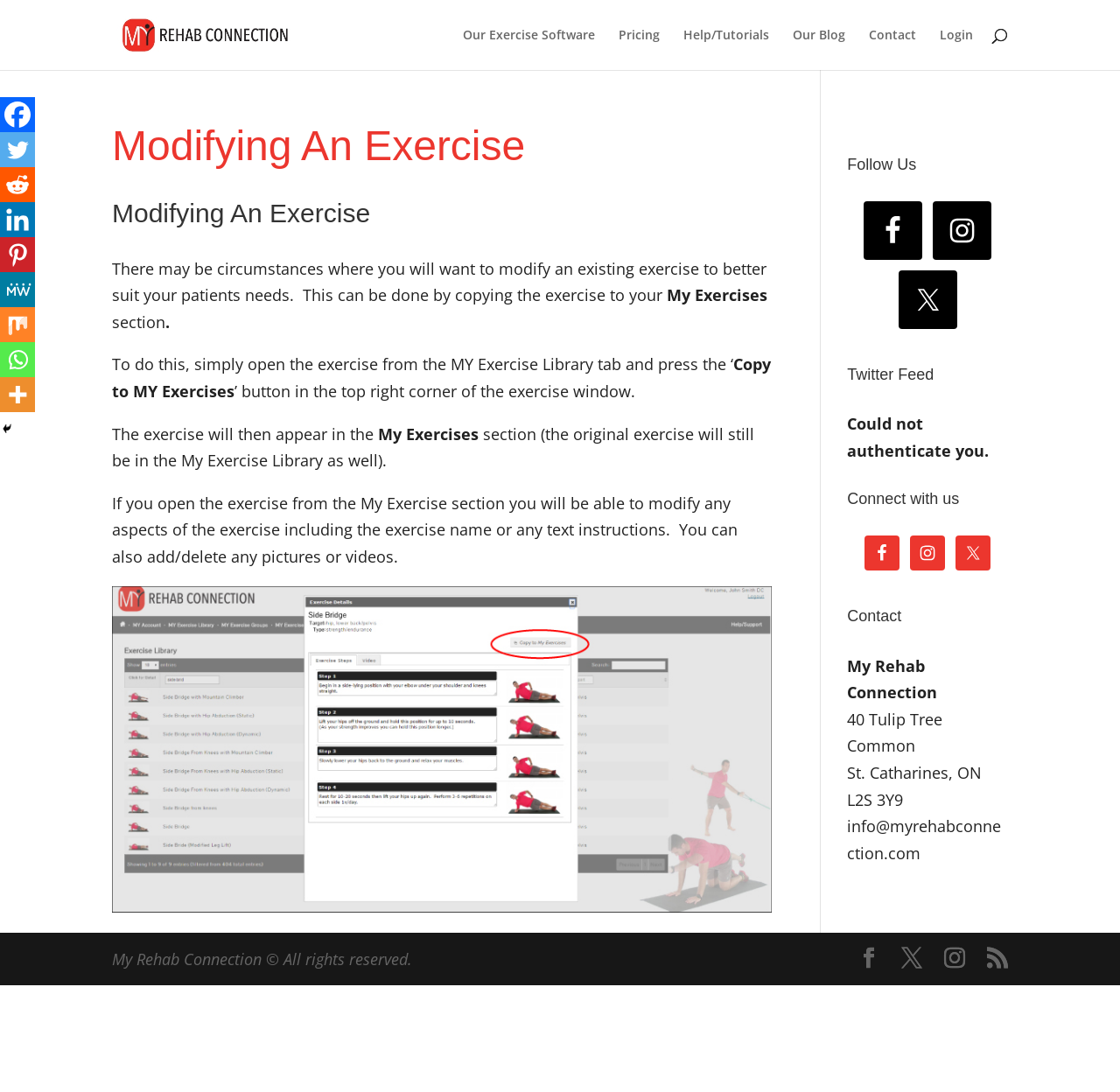What is the name of the exercise software?
Relying on the image, give a concise answer in one word or a brief phrase.

My Rehab Connection